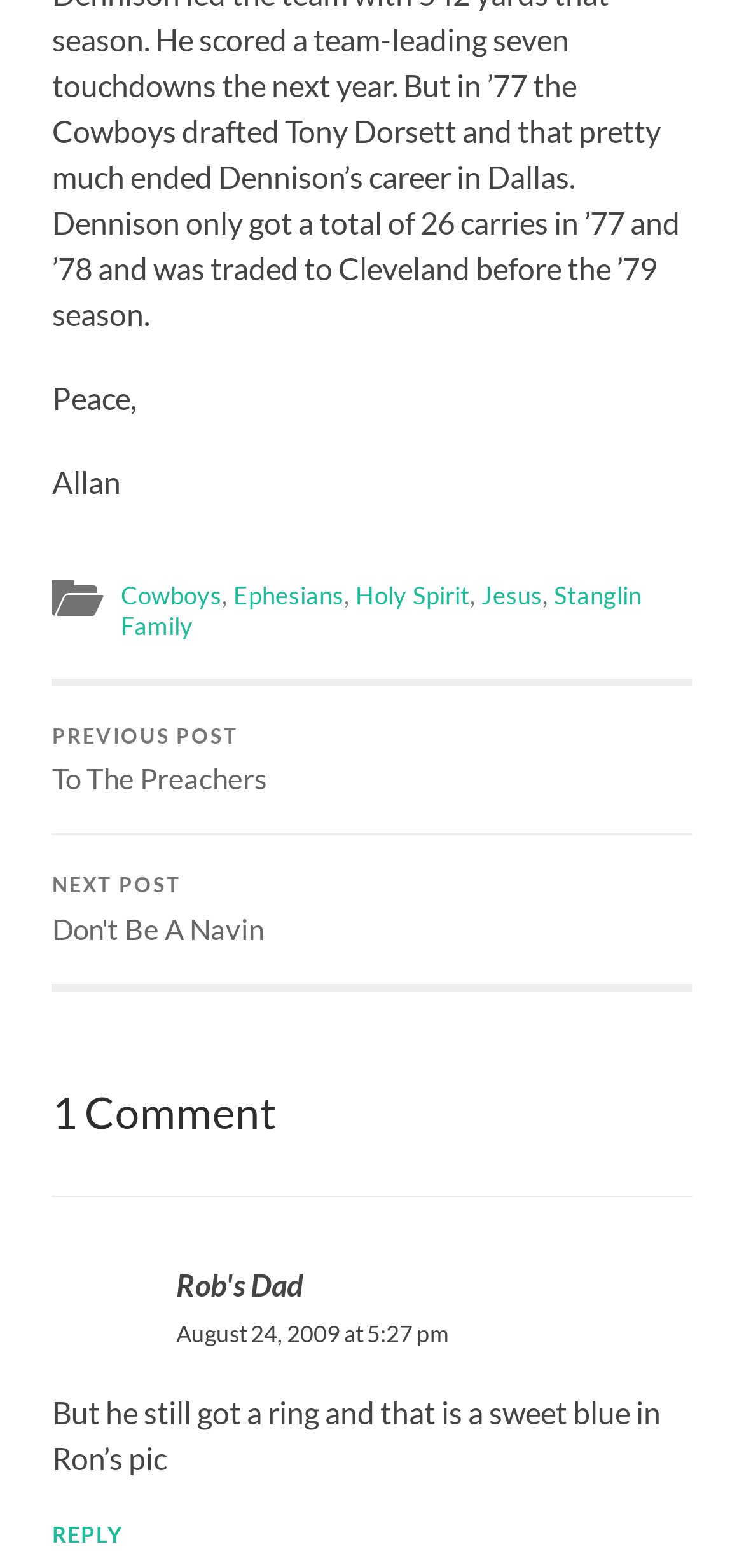What is the name of the person mentioned at the top?
Please answer the question as detailed as possible.

The name 'Allan' is mentioned at the top of the webpage, immediately after the word 'Peace,'.